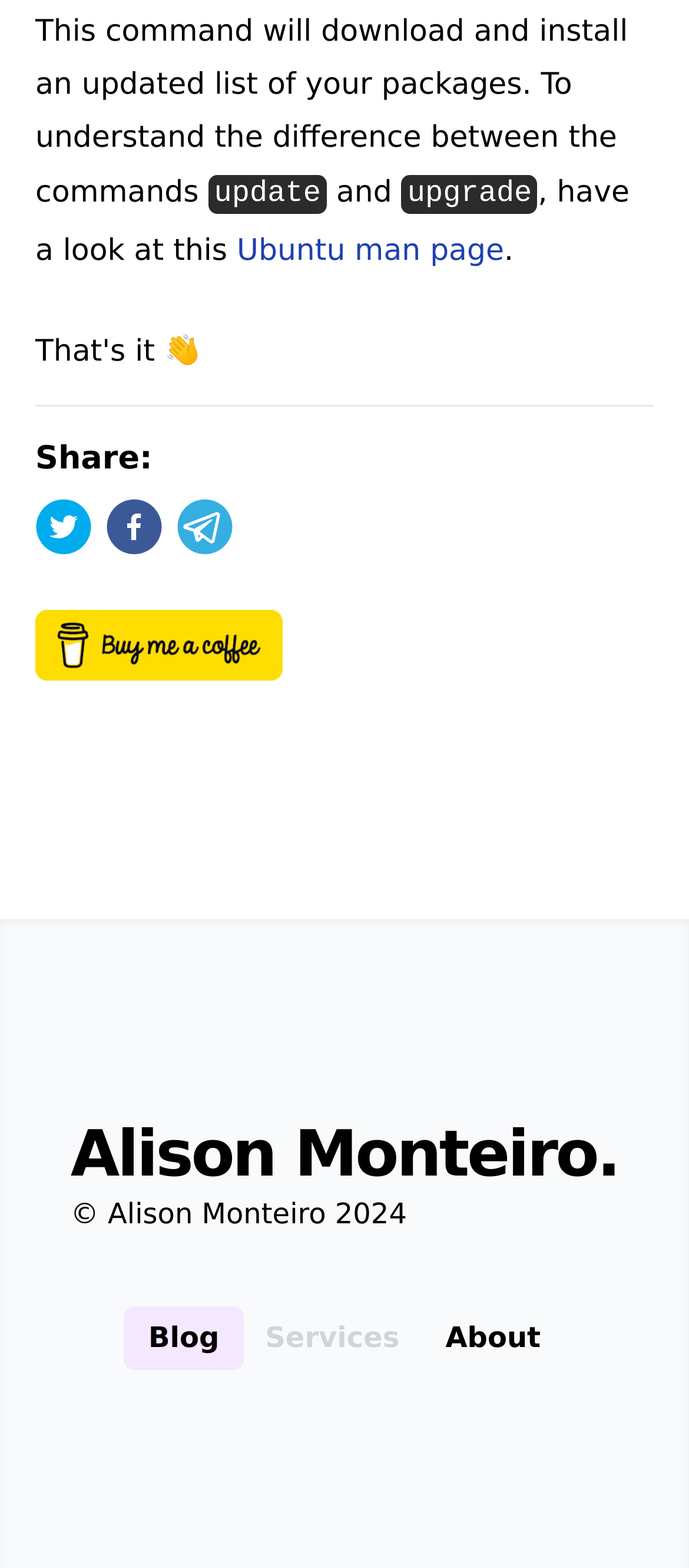Ascertain the bounding box coordinates for the UI element detailed here: "Ubuntu man page". The coordinates should be provided as [left, top, right, bottom] with each value being a float between 0 and 1.

[0.344, 0.147, 0.732, 0.17]